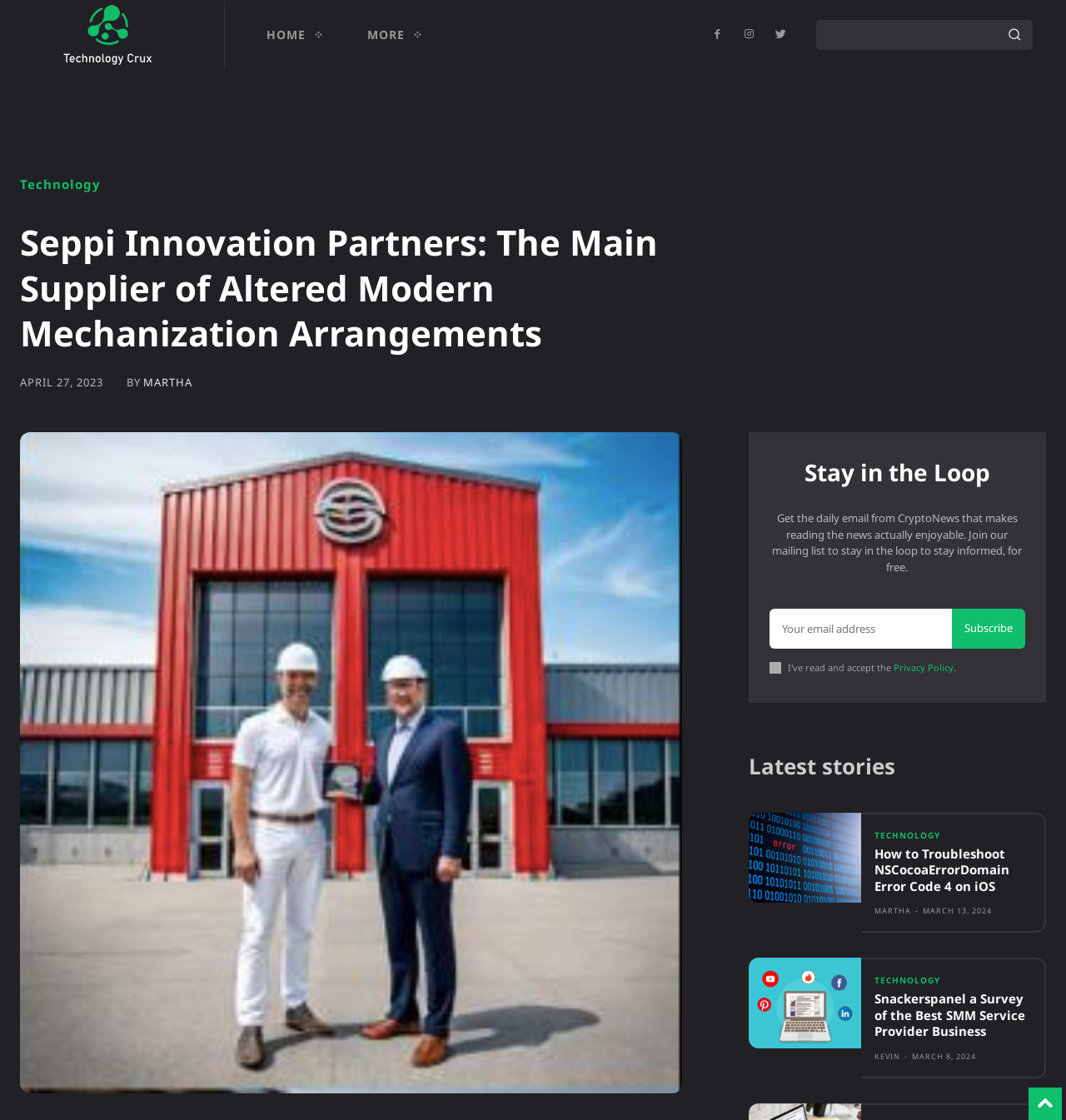Use a single word or phrase to answer the question: 
What is the name of the company?

Seppi Innovation Partners